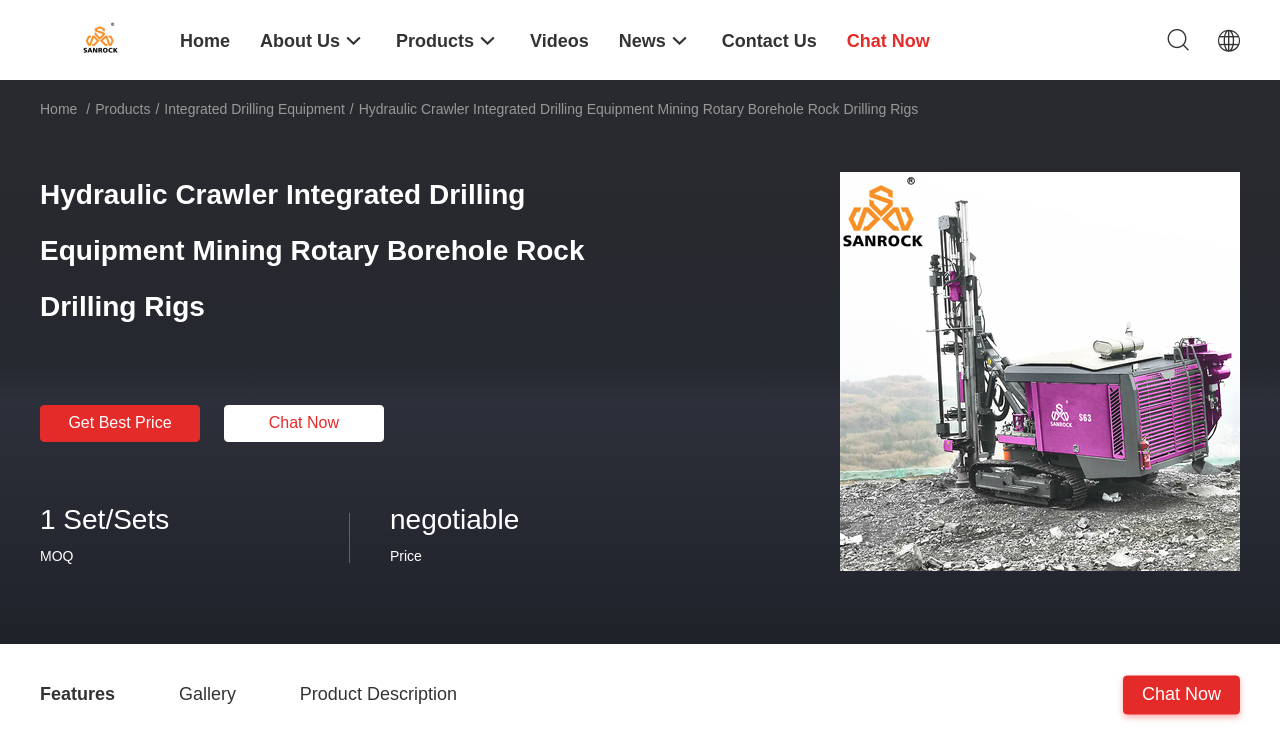Locate the bounding box coordinates for the element described below: "Search the The Dale News". The coordinates must be four float values between 0 and 1, formatted as [left, top, right, bottom].

None